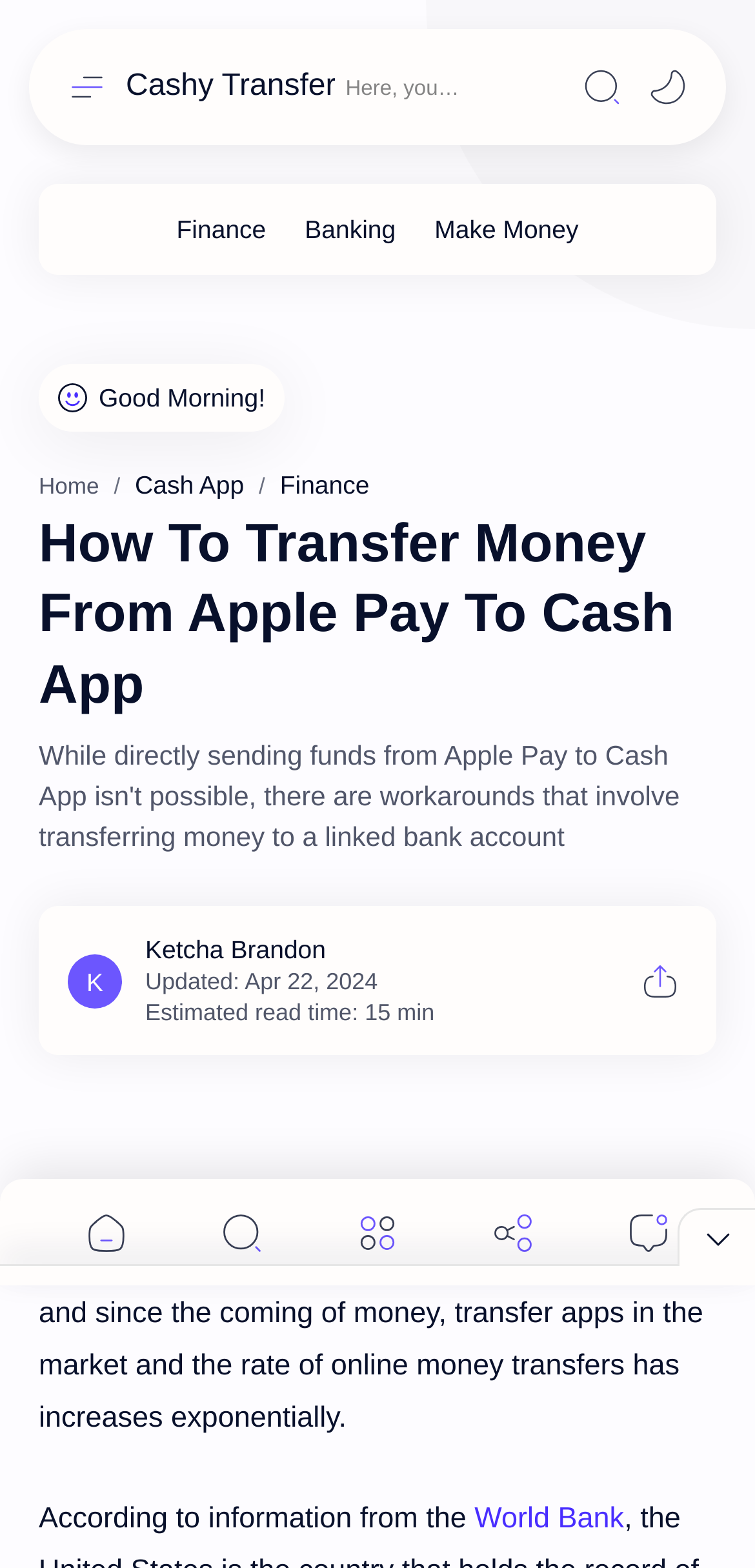Identify the bounding box coordinates of the area that should be clicked in order to complete the given instruction: "Search for something". The bounding box coordinates should be four float numbers between 0 and 1, i.e., [left, top, right, bottom].

[0.759, 0.037, 0.836, 0.074]